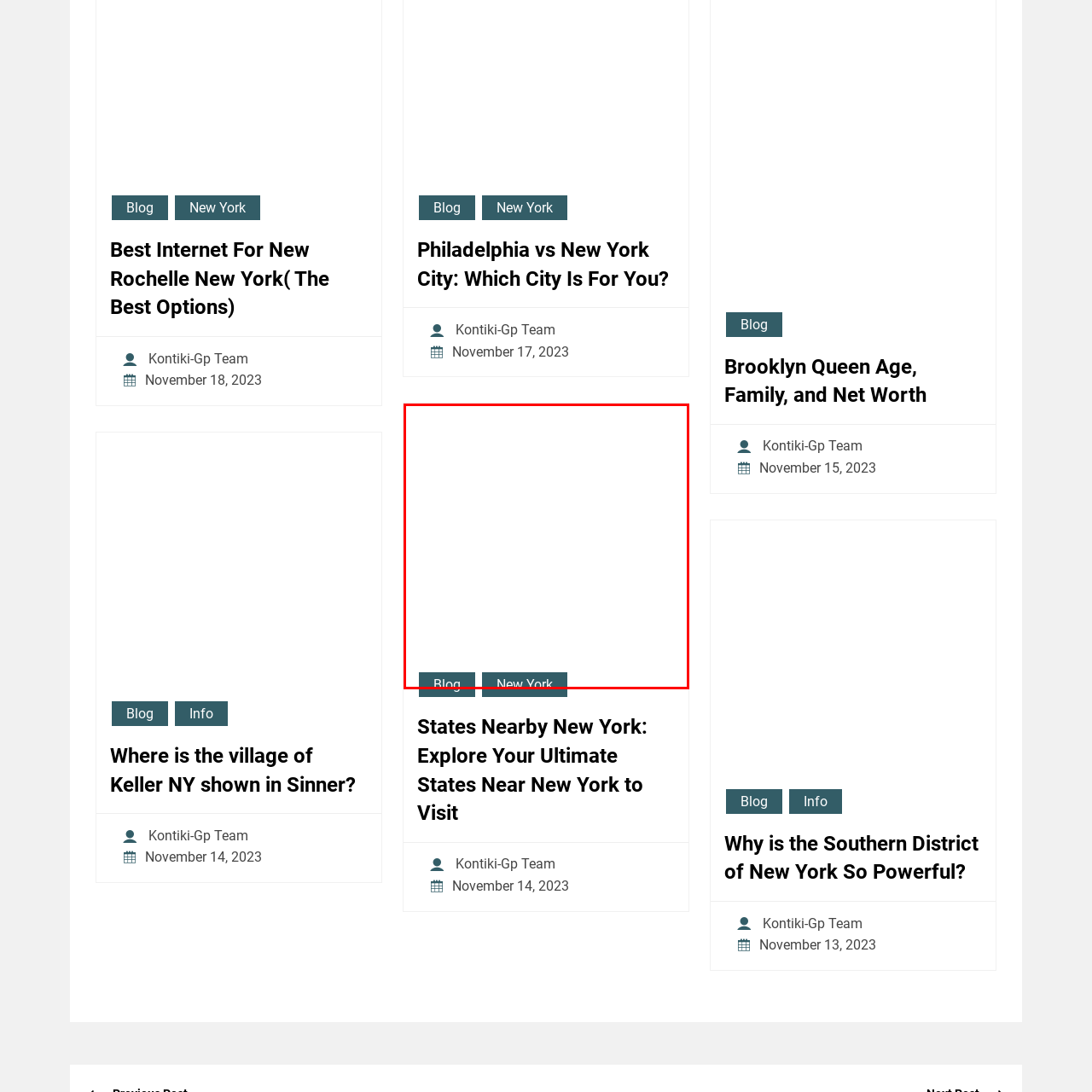Carefully examine the image inside the red box and generate a detailed caption for it.

The image titled "States Nearby New York: Explore Your Ultimate States Near New York to Visit" features a visual representation related to travel and exploration around New York. This image accompanies an article that discusses various states that are notable for being close to New York, encouraging readers to discover these nearby destinations. The article is part of a blog that covers topics including travel options and regional comparisons. This specific entry appears to be designed to inform and entice potential visitors seeking to explore areas adjacent to New York, highlighting a sense of adventure and discovery.